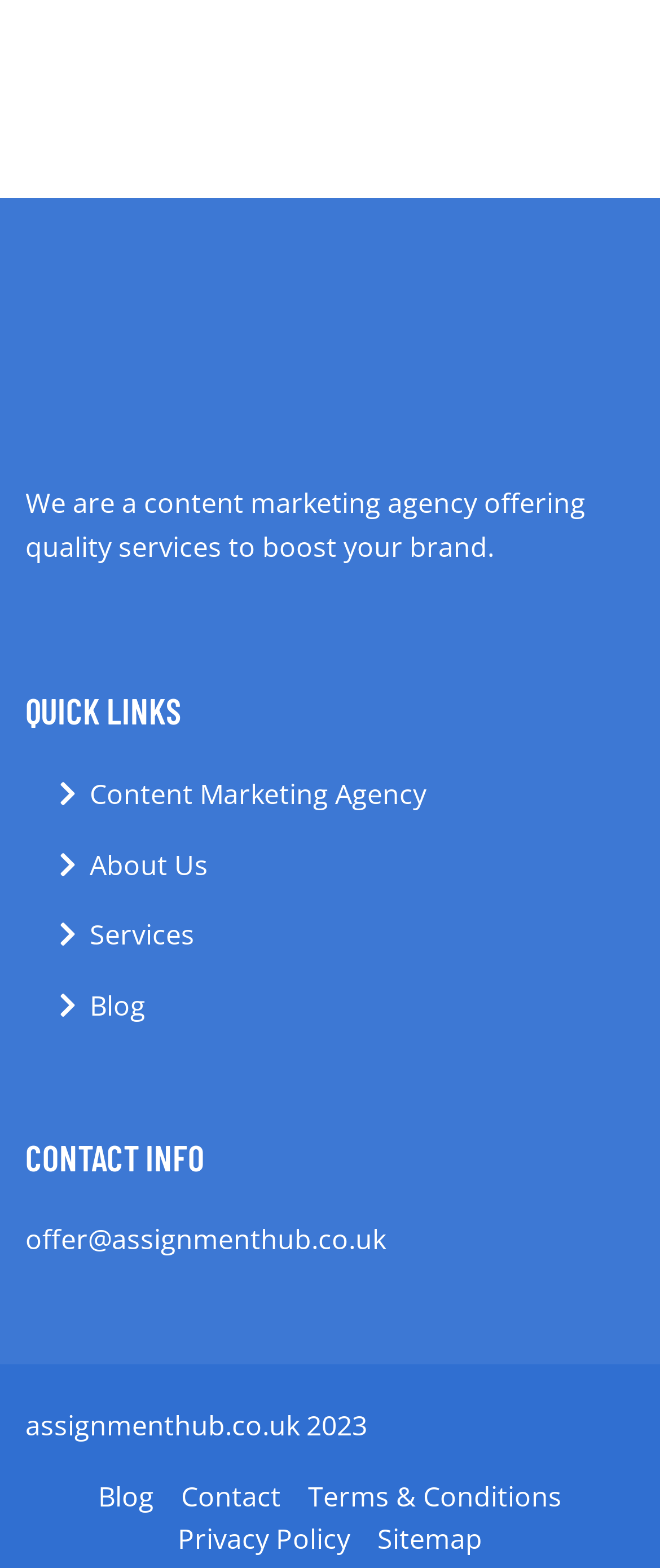Given the element description, predict the bounding box coordinates in the format (top-left x, top-left y, bottom-right x, bottom-right y). Make sure all values are between 0 and 1. Here is the element description: Terms & Conditions

[0.446, 0.941, 0.872, 0.969]